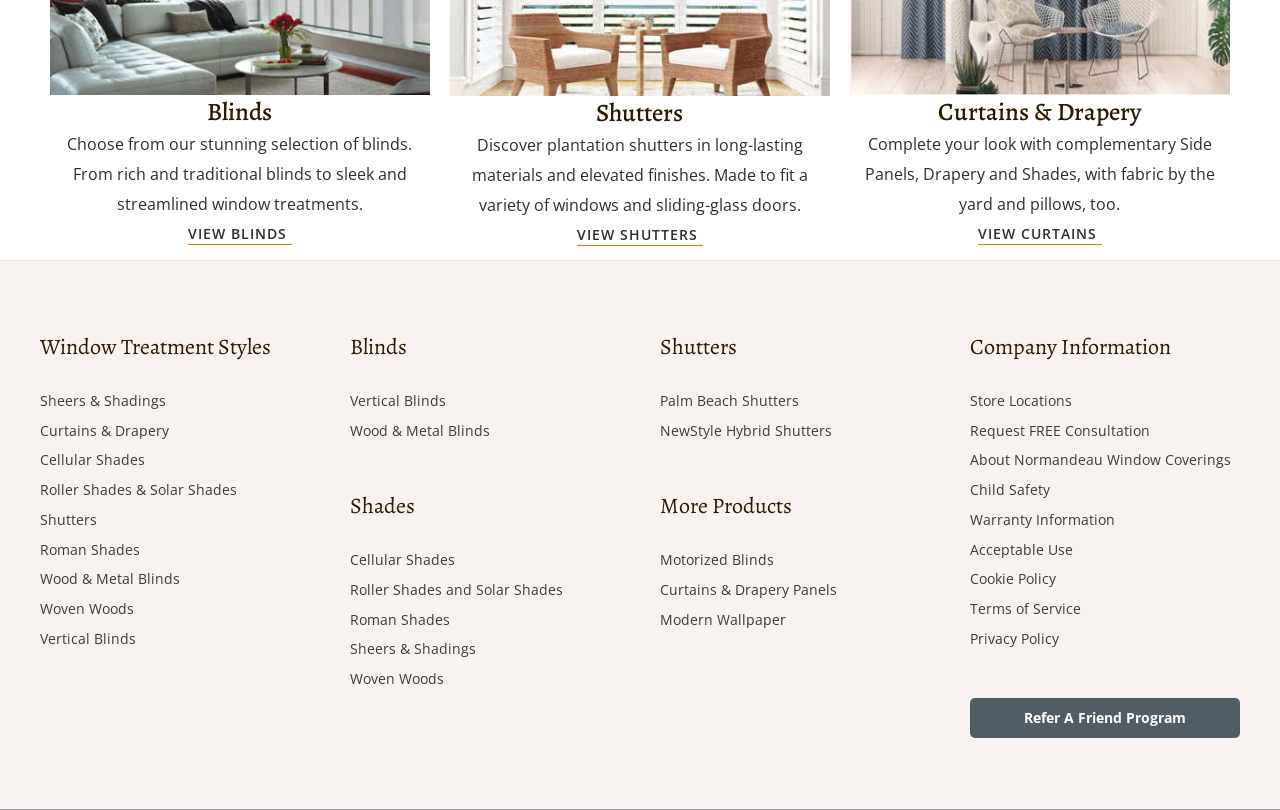What is the 'Refer A Friend Program' link for?
Please answer the question with a single word or phrase, referencing the image.

To refer a friend